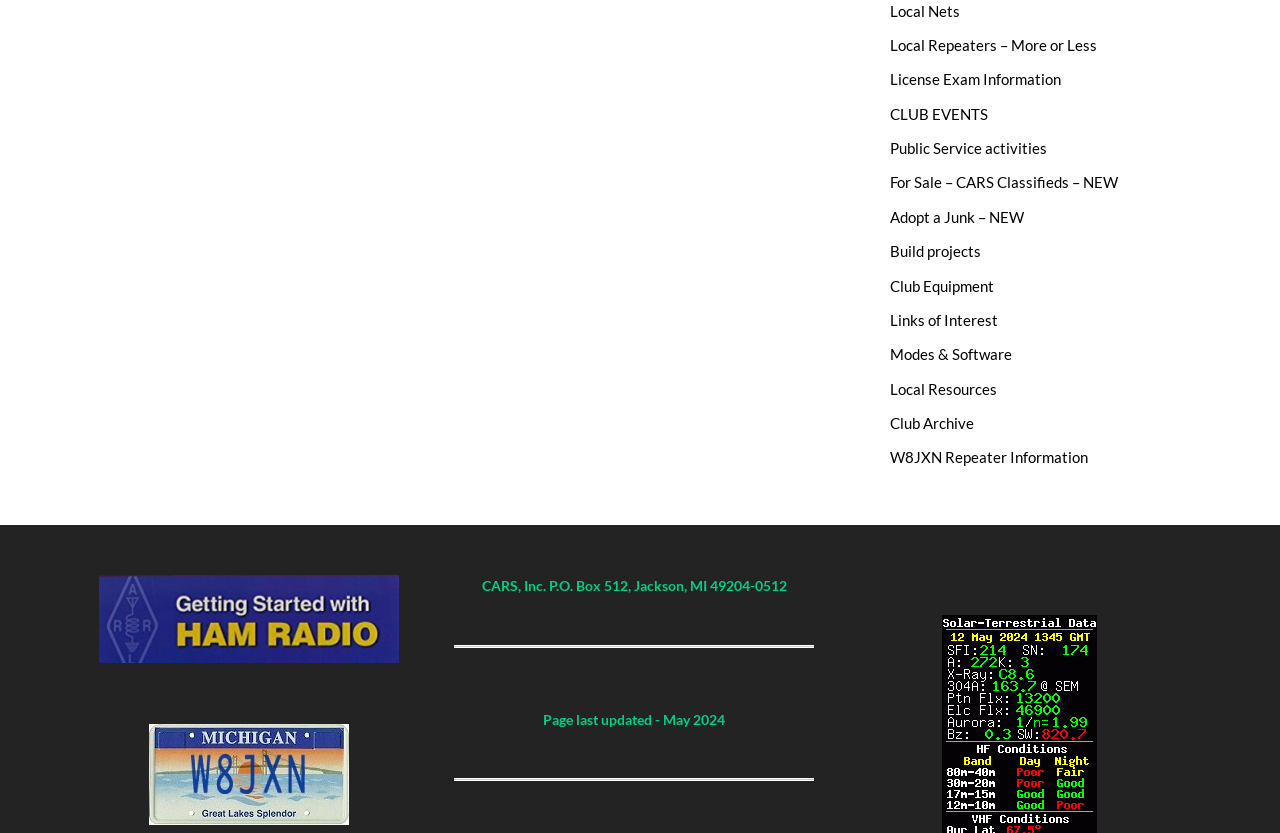Respond to the following question using a concise word or phrase: 
What is the date displayed on the webpage?

January 29, 2023